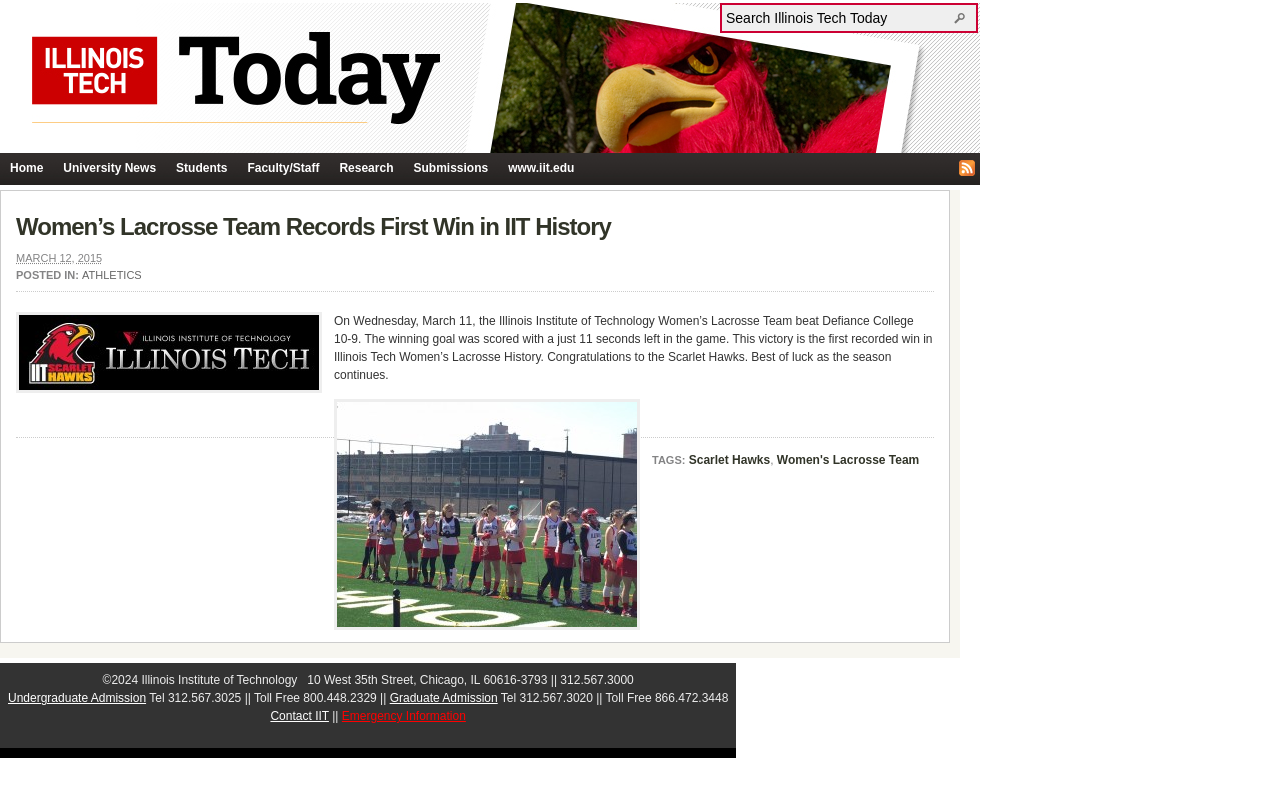Find the bounding box coordinates for the area you need to click to carry out the instruction: "Click on University News". The coordinates should be four float numbers between 0 and 1, indicated as [left, top, right, bottom].

[0.042, 0.193, 0.13, 0.232]